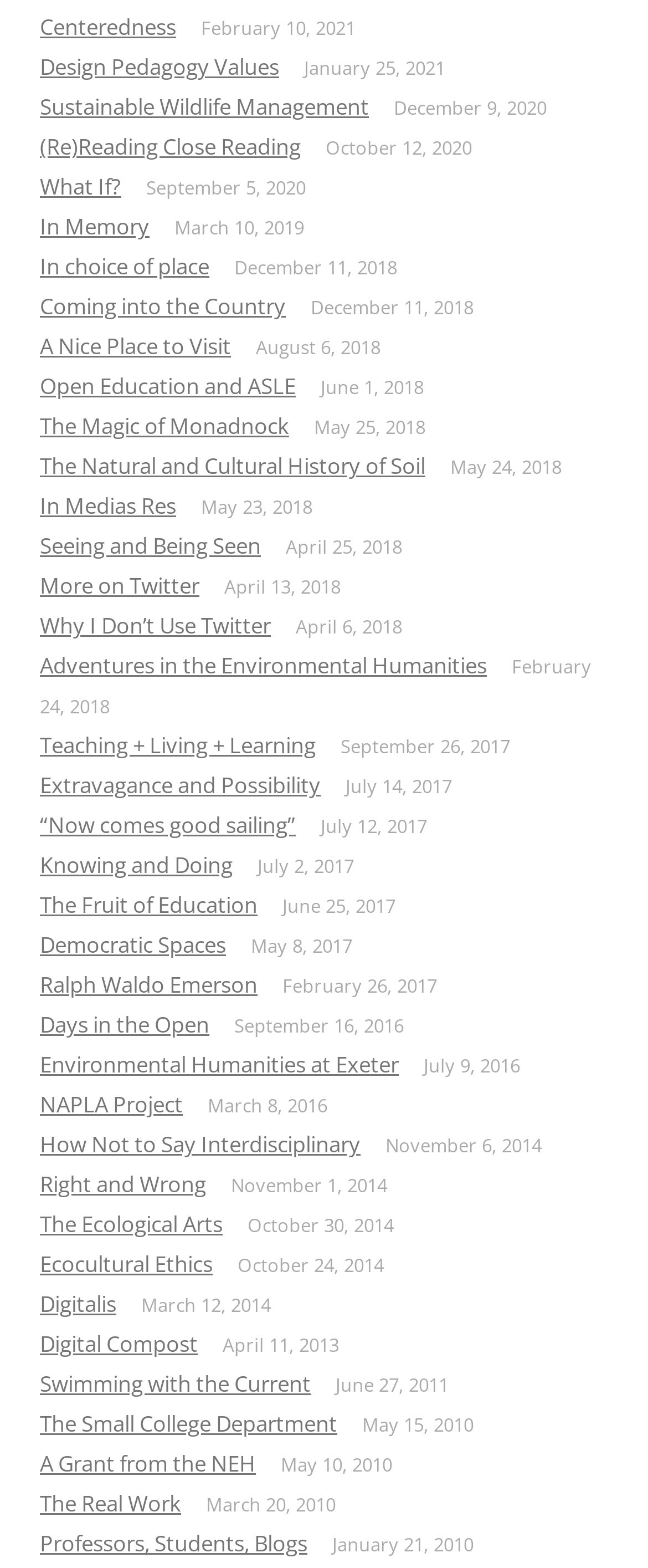Return the bounding box coordinates of the UI element that corresponds to this description: "“Now comes good sailing”". The coordinates must be given as four float numbers in the range of 0 and 1, [left, top, right, bottom].

[0.062, 0.517, 0.456, 0.536]